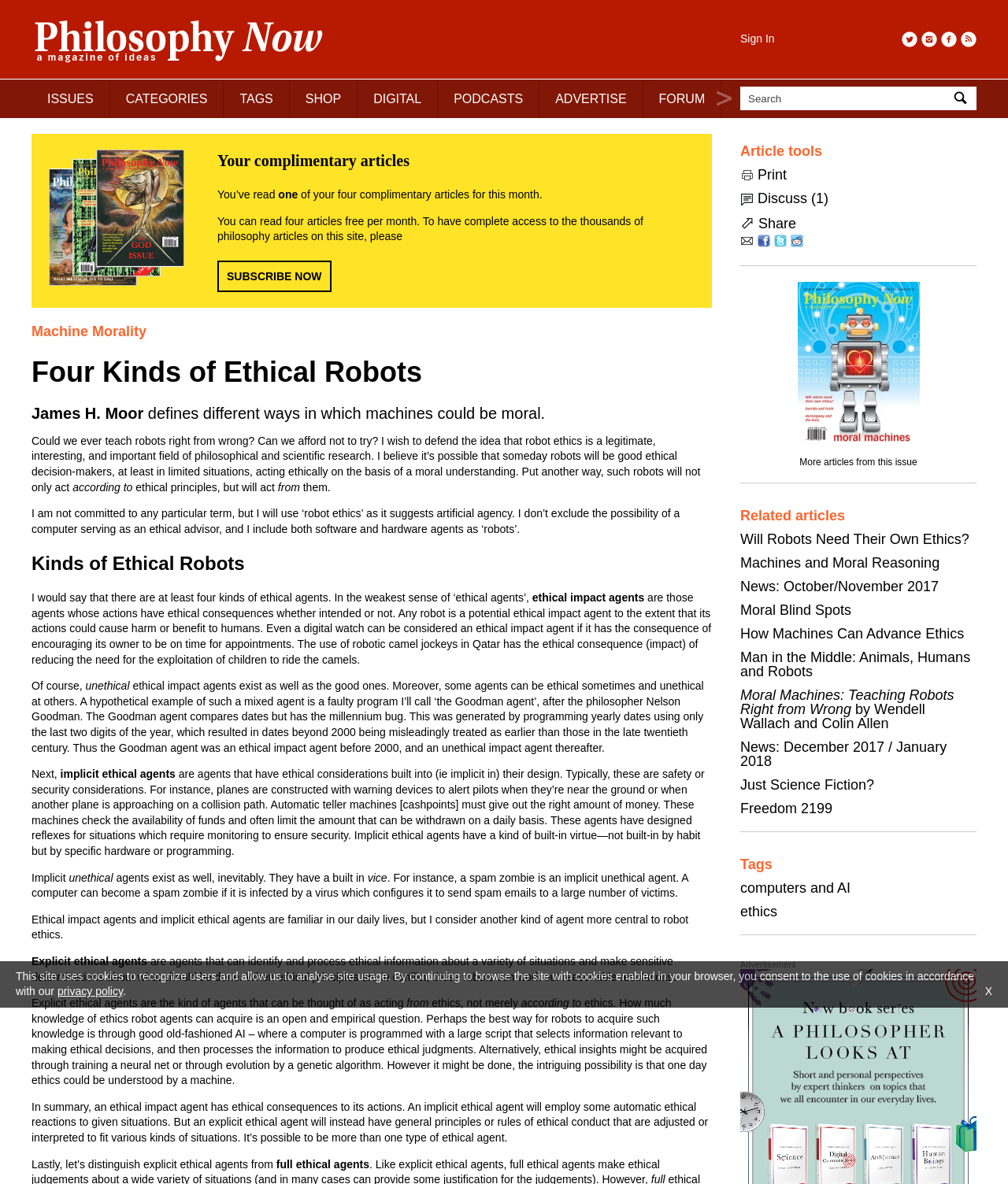Please identify the bounding box coordinates of the clickable area that will fulfill the following instruction: "Search". The coordinates should be in the format of four float numbers between 0 and 1, i.e., [left, top, right, bottom].

[0.945, 0.076, 0.961, 0.092]